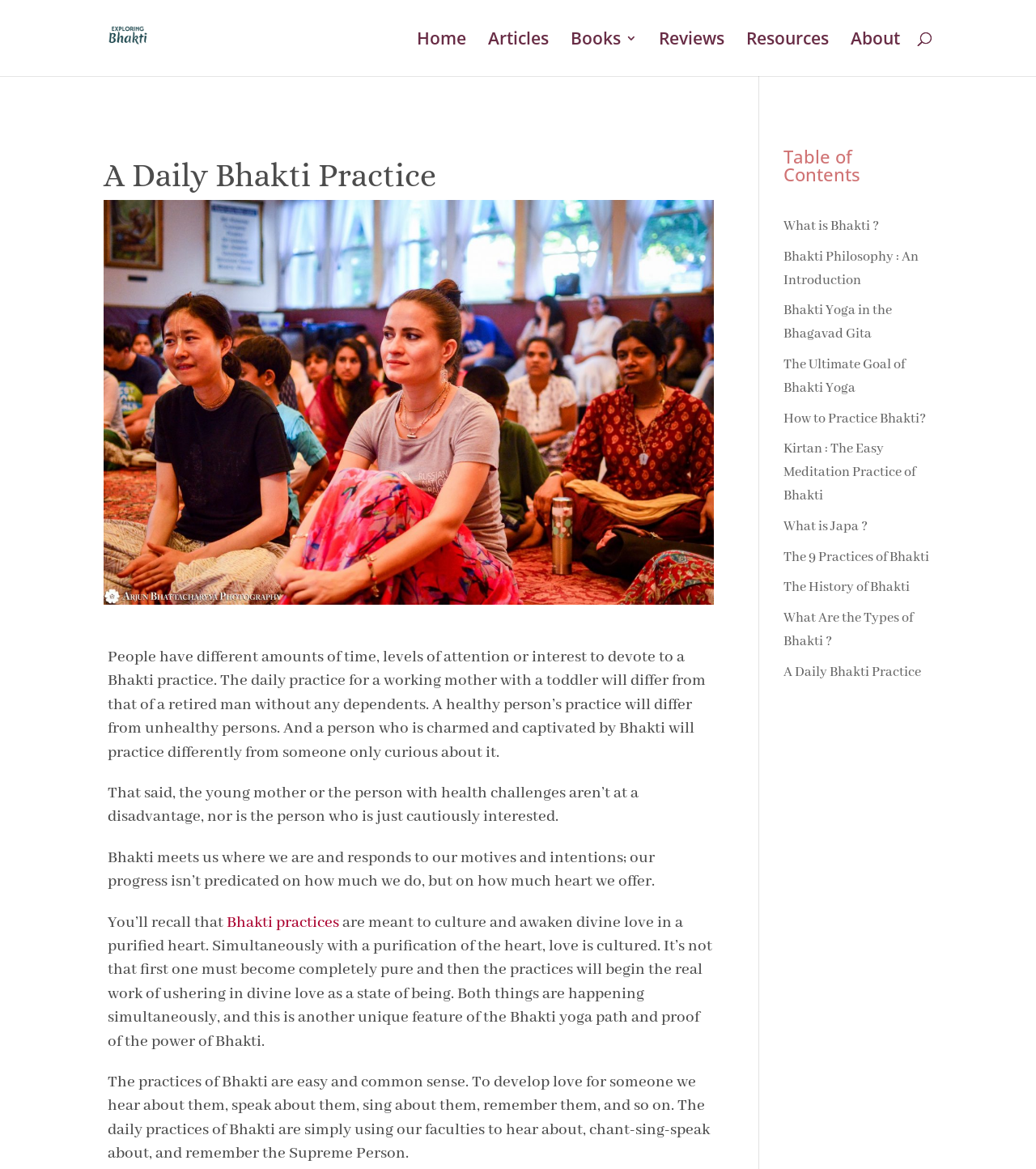From the details in the image, provide a thorough response to the question: How many practices of Bhakti are mentioned on this webpage?

The webpage mentions the 9 practices of Bhakti, which are linked in the Table of Contents section, although the specific practices are not listed on this webpage.